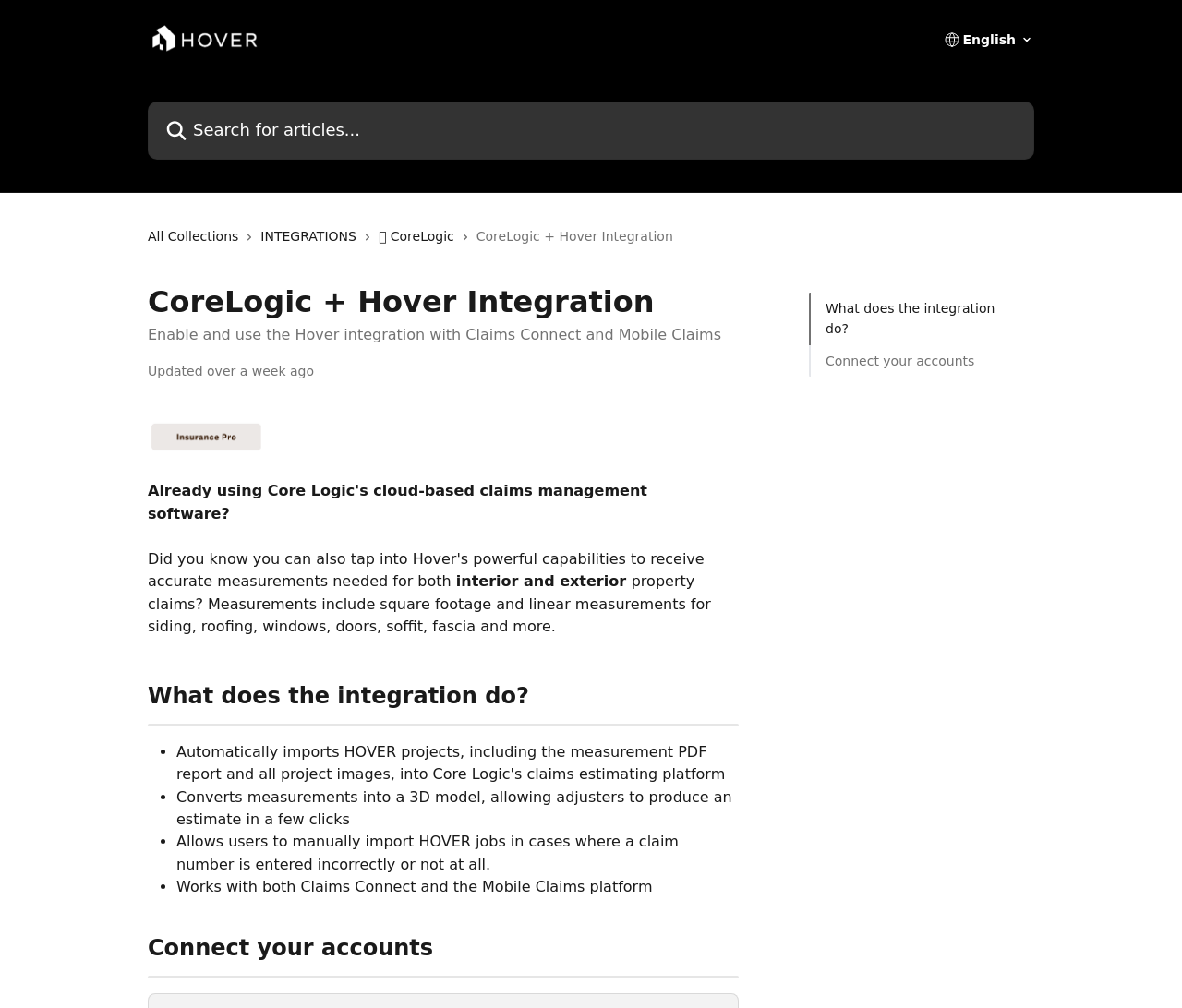Point out the bounding box coordinates of the section to click in order to follow this instruction: "Click on What does the integration do?".

[0.698, 0.296, 0.862, 0.337]